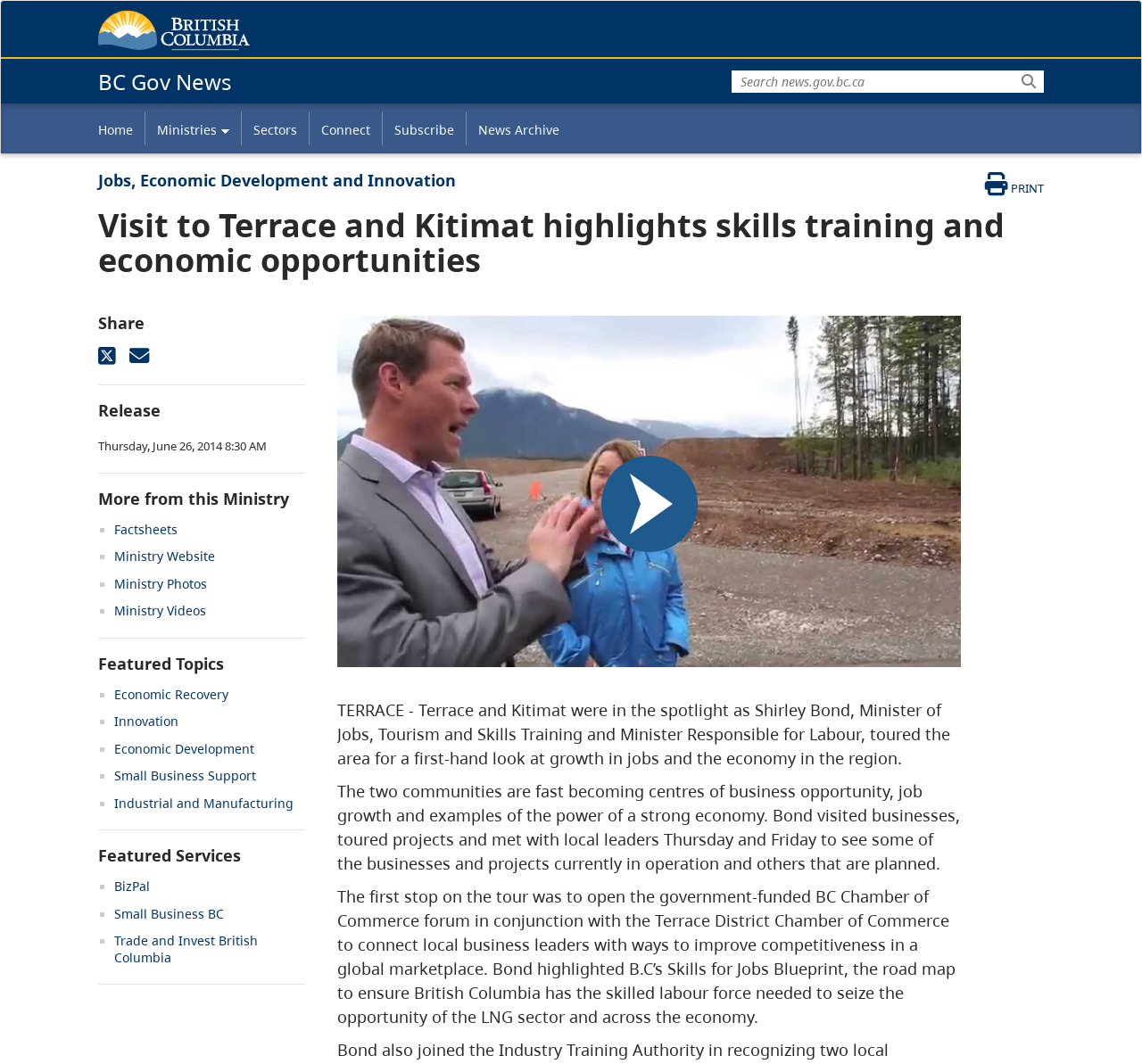Locate the UI element described by BC Gov News in the provided webpage screenshot. Return the bounding box coordinates in the format (top-left x, top-left y, bottom-right x, bottom-right y), ensuring all values are between 0 and 1.

[0.086, 0.063, 0.203, 0.091]